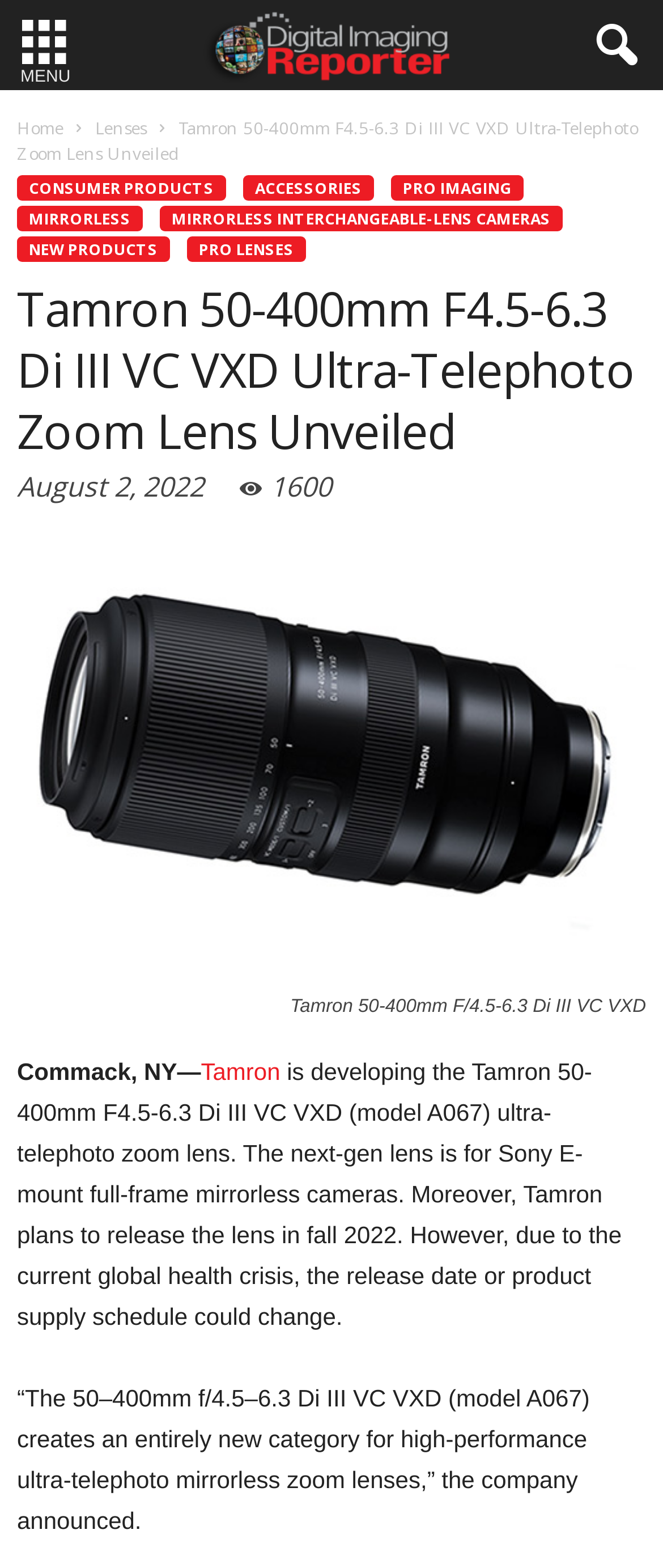Given the description of a UI element: "title="The Concept of the Corporation"", identify the bounding box coordinates of the matching element in the webpage screenshot.

None